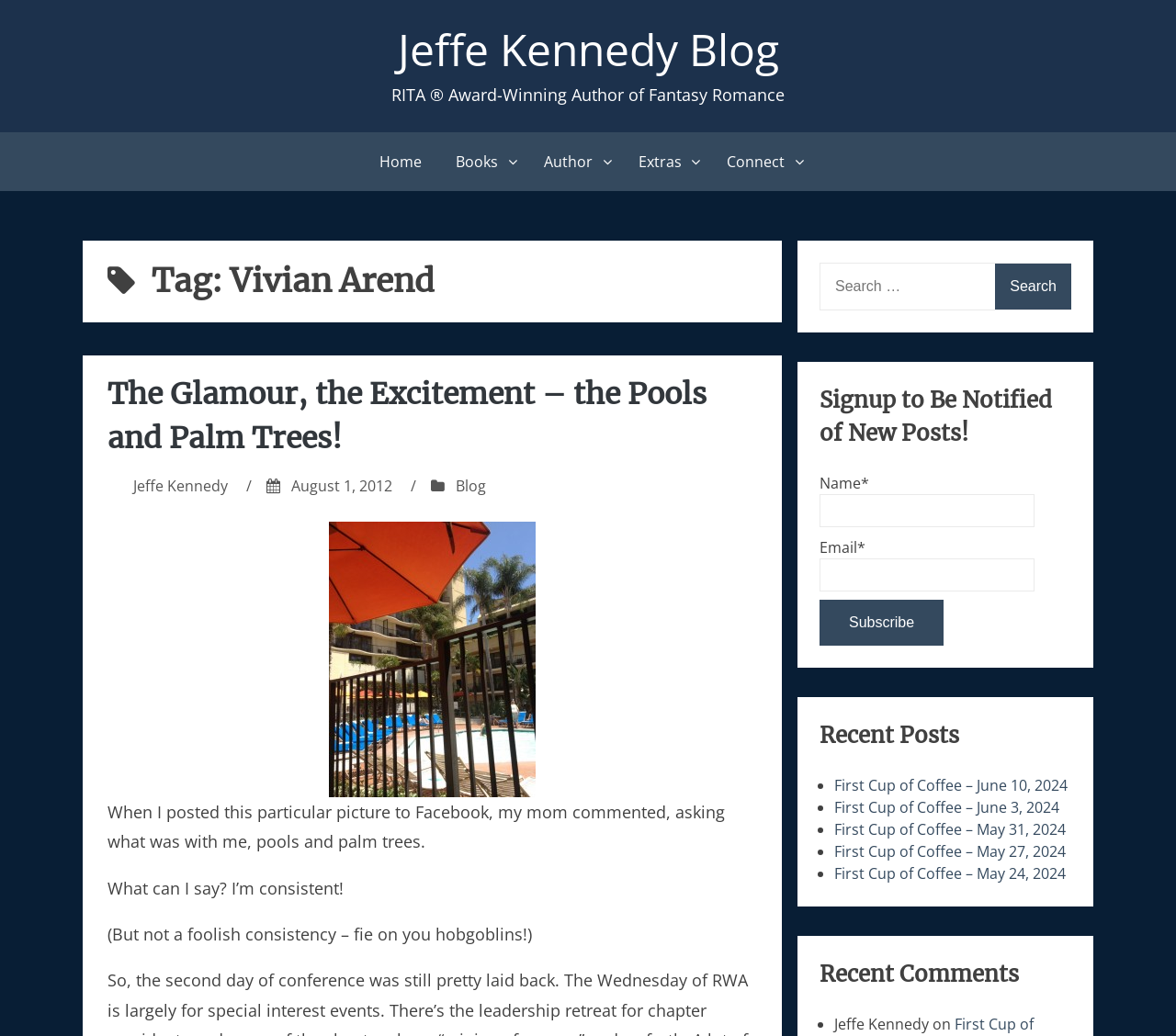Determine the bounding box coordinates of the region to click in order to accomplish the following instruction: "Switch to English language". Provide the coordinates as four float numbers between 0 and 1, specifically [left, top, right, bottom].

None